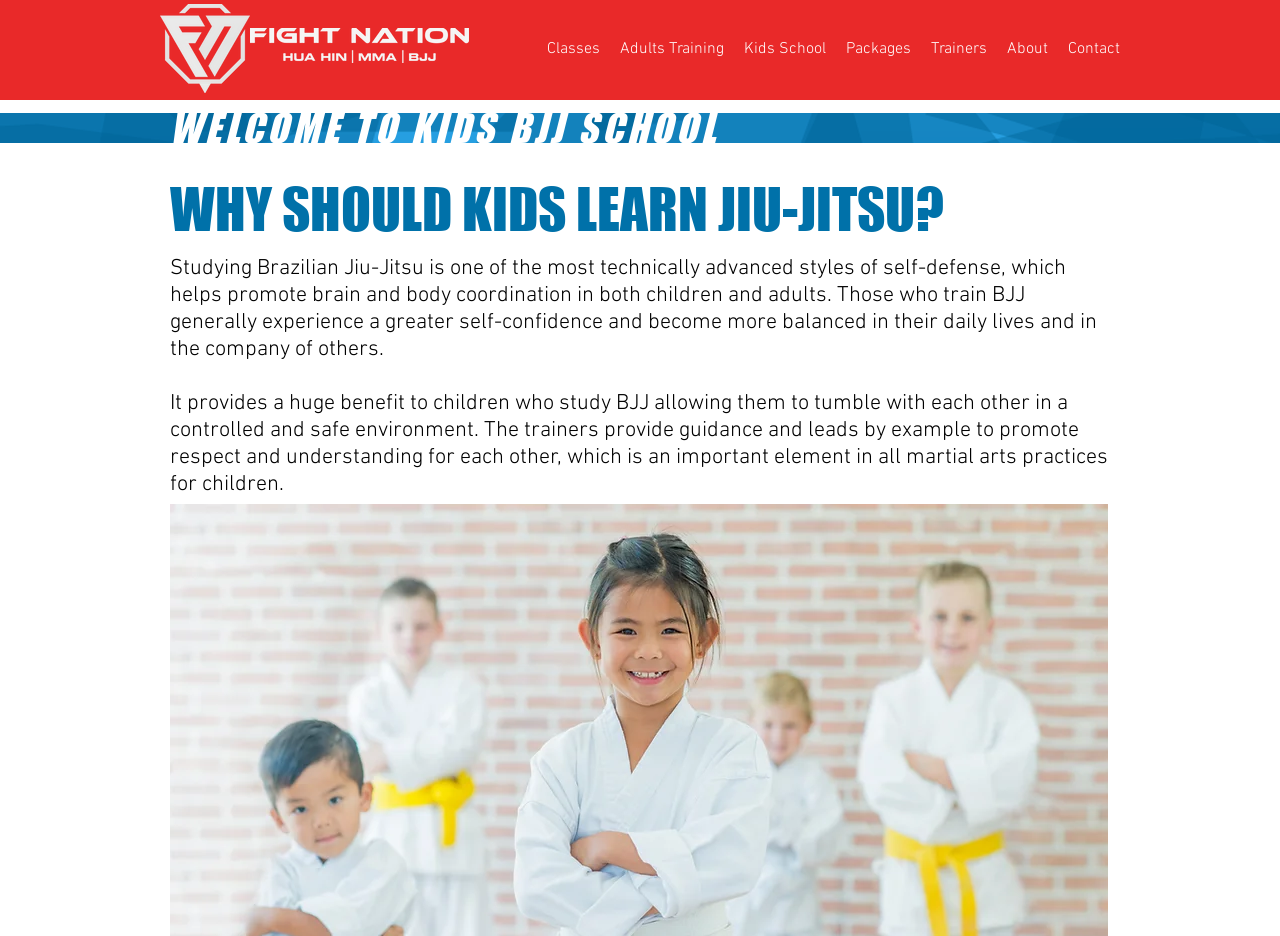Can you give a comprehensive explanation to the question given the content of the image?
What is the main topic of this webpage?

Based on the webpage's title 'Kids Jiu-Jitsu School | Fight Nation Hua Hin' and the content of the webpage, it is clear that the main topic of this webpage is related to a school that teaches Jiu-Jitsu to kids.